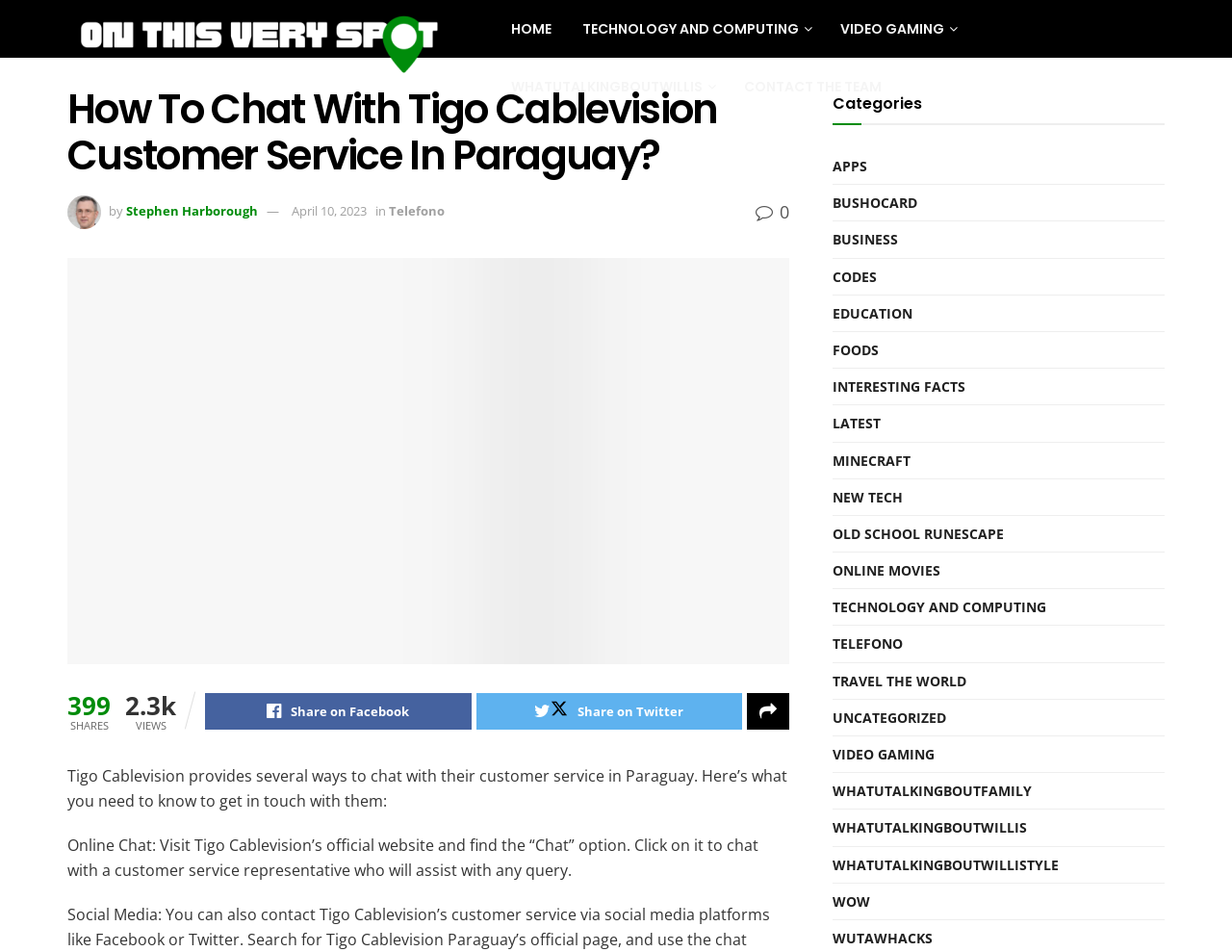How many views does this article have? Refer to the image and provide a one-word or short phrase answer.

2.3k